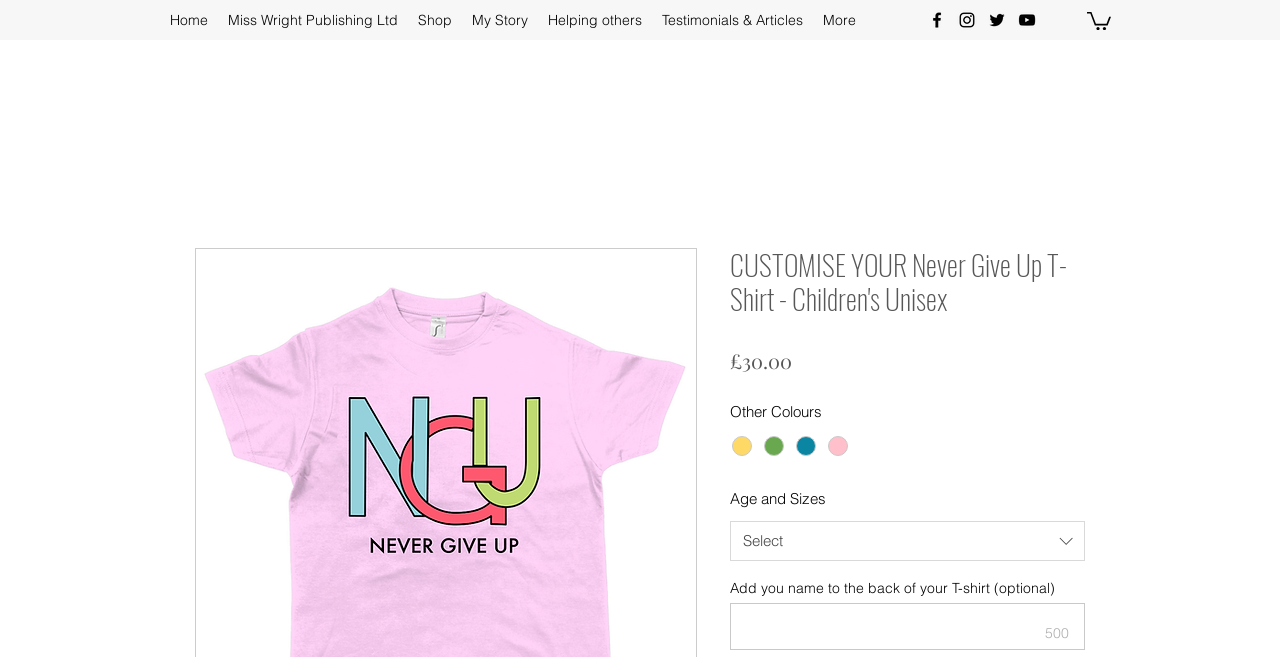Identify the main heading of the webpage and provide its text content.

CUSTOMISE YOUR Never Give Up T-Shirt - Children's Unisex